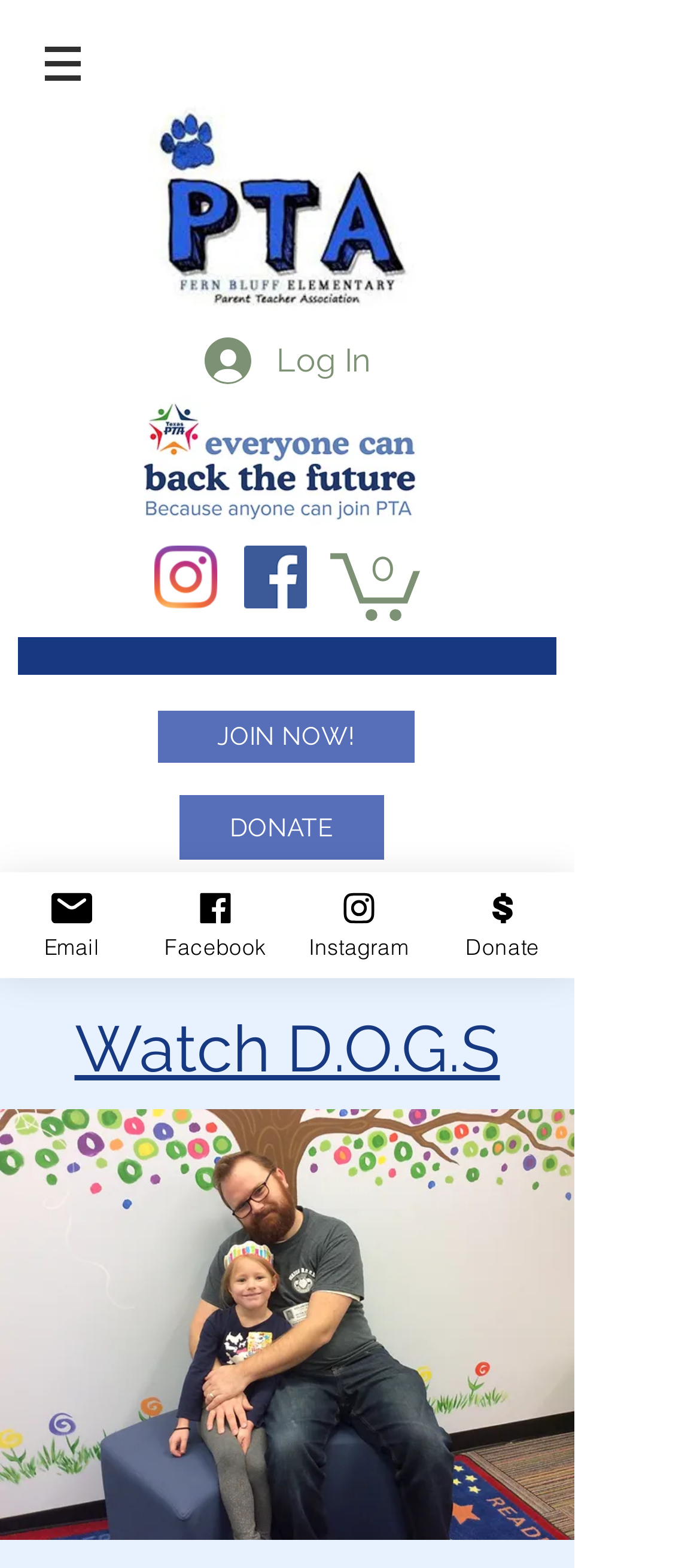Extract the bounding box coordinates of the UI element described by: "Log In". The coordinates should include four float numbers ranging from 0 to 1, e.g., [left, top, right, bottom].

[0.256, 0.205, 0.564, 0.255]